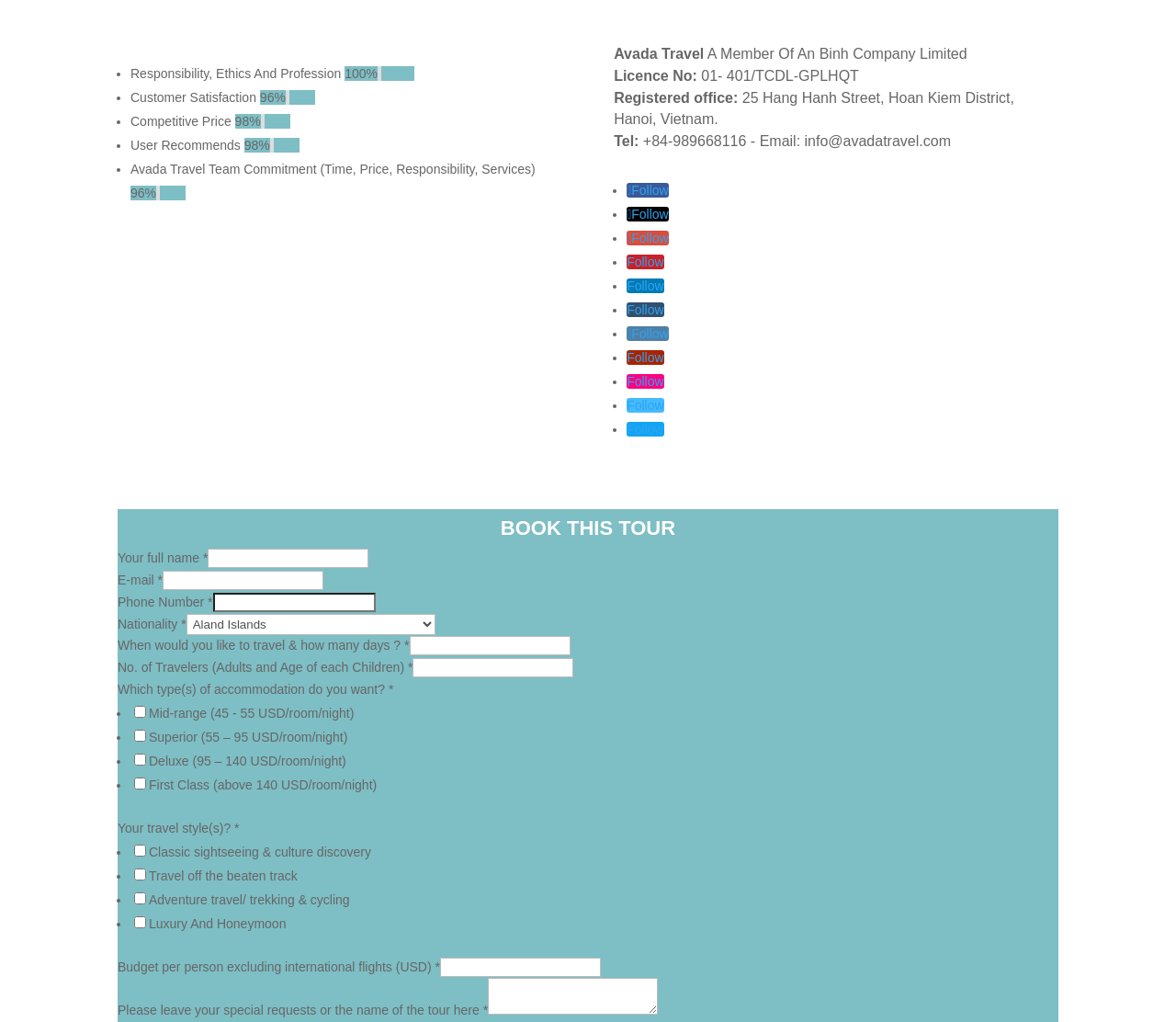How many social media platforms are listed?
Give a detailed explanation using the information visible in the image.

The webpage lists 9 social media platforms, including Pinterest, LinkedIn, tumblr, Youtube, Flickr, Vimeo, and skype, where users can follow the company.